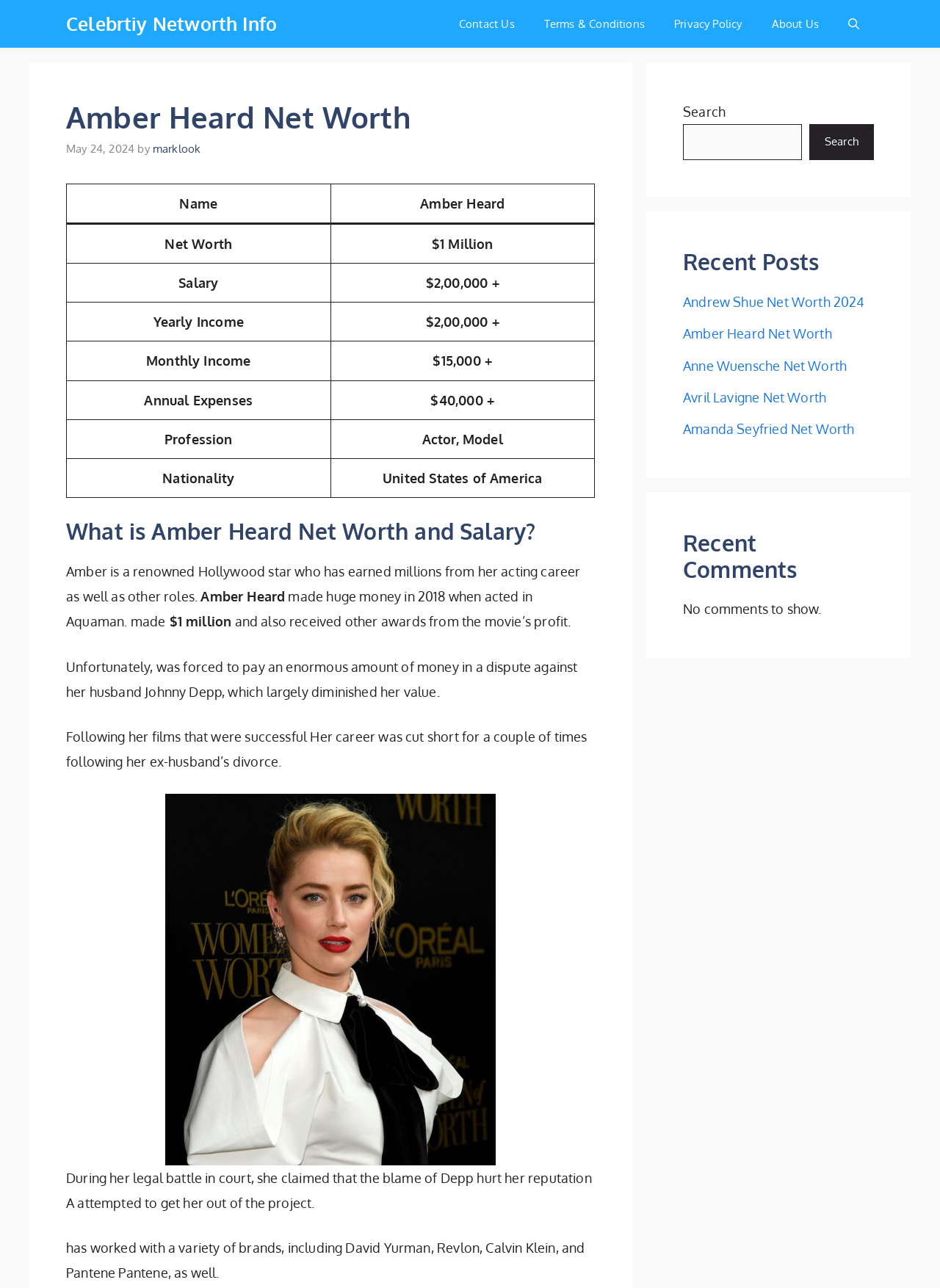Identify the bounding box coordinates of the section that should be clicked to achieve the task described: "Click on MBBS".

None